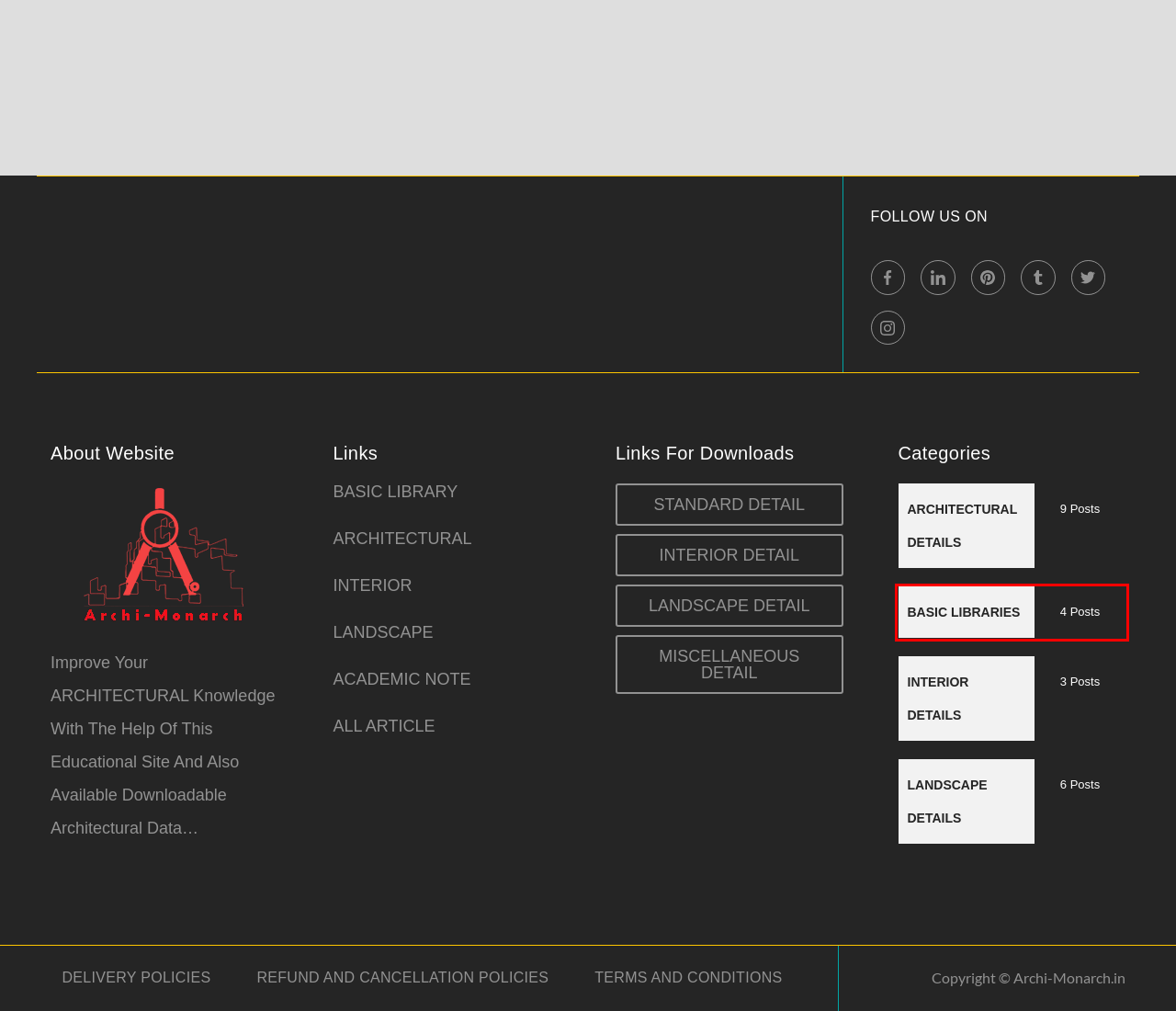Given a screenshot of a webpage with a red rectangle bounding box around a UI element, select the best matching webpage description for the new webpage that appears after clicking the highlighted element. The candidate descriptions are:
A. DELIVERY POLICIES ⋆ Archi-Monarch
B. HOME ⋆ Archi-Monarch
C. REFUND AND CANCELLATION POLICIES ⋆ Archi-Monarch
D. BASIC LIBRARIES Archives ⋆ Archi-Monarch
E. TERMS AND CONDITIONS ⋆ Archi-Monarch
F. SUMP DETAIL TWO ⋆ Archi-Monarch
G. INTERIOR DETAILS Archives ⋆ Archi-Monarch
H. INTERIOR DETAILS ⋆ Archi-Monarch

D